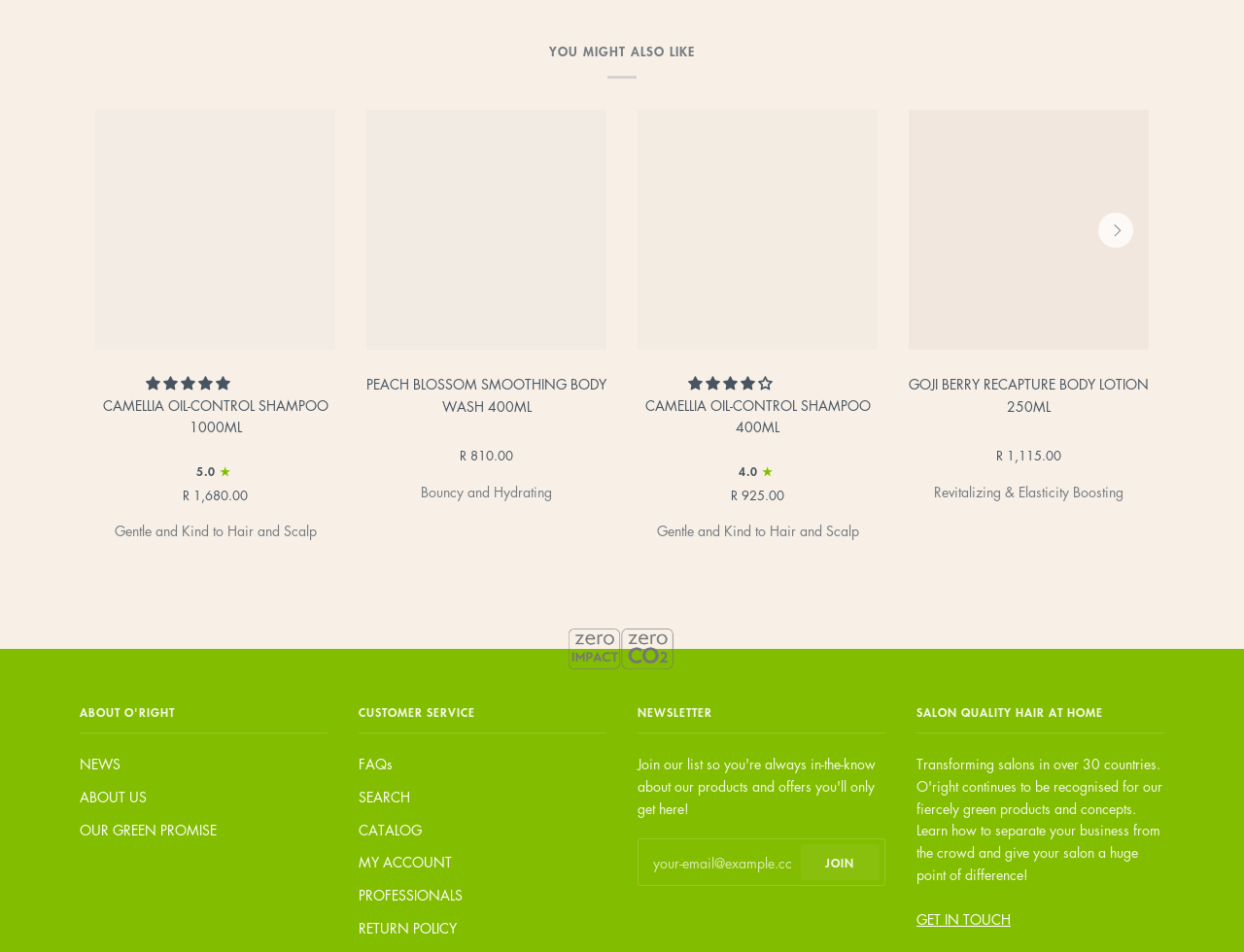Answer the following in one word or a short phrase: 
How many stars does the Camellia Oil-Control Shampoo 1000ML have?

5.00 stars